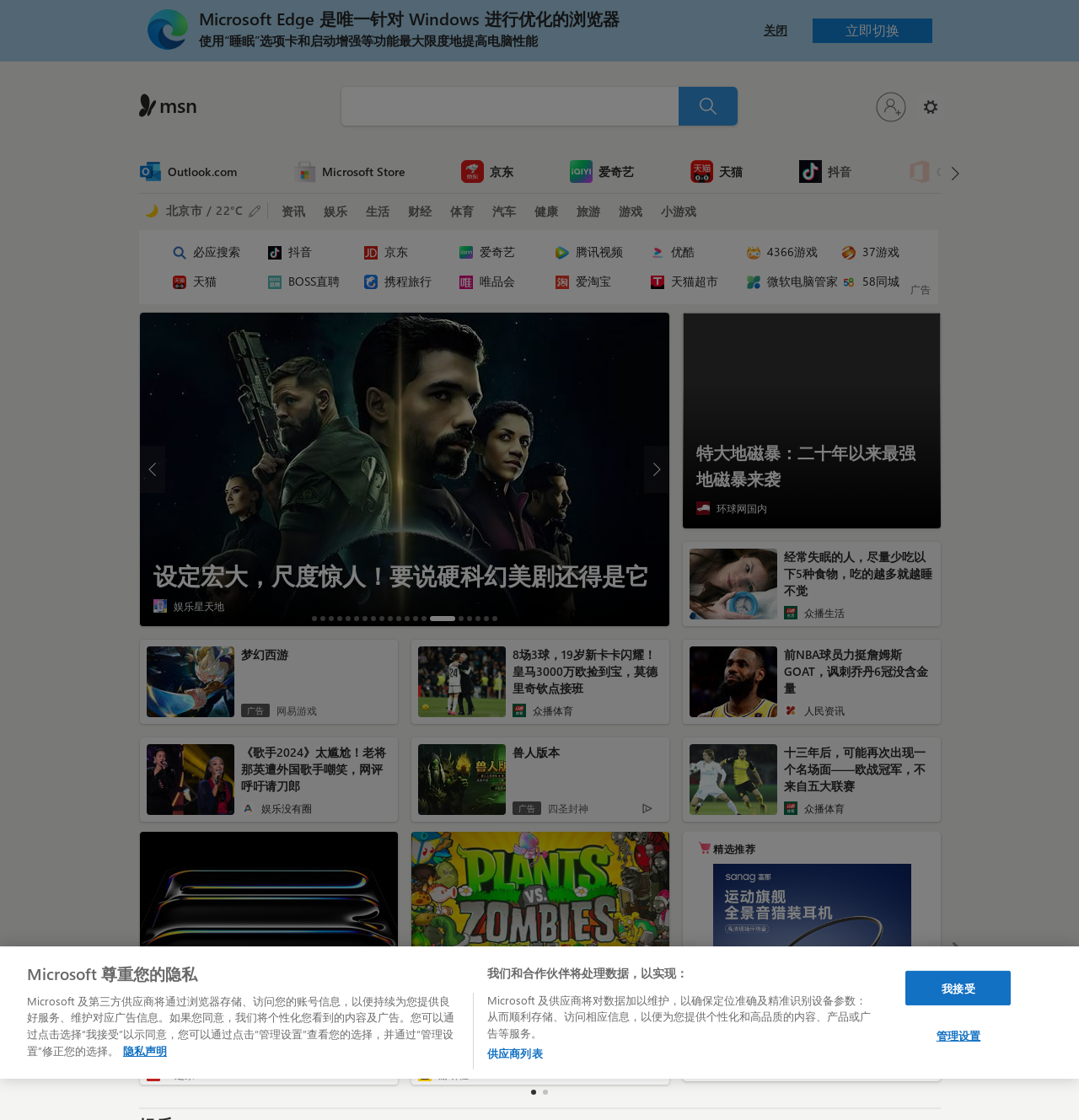Kindly provide the bounding box coordinates of the section you need to click on to fulfill the given instruction: "Check the weather".

[0.129, 0.177, 0.229, 0.195]